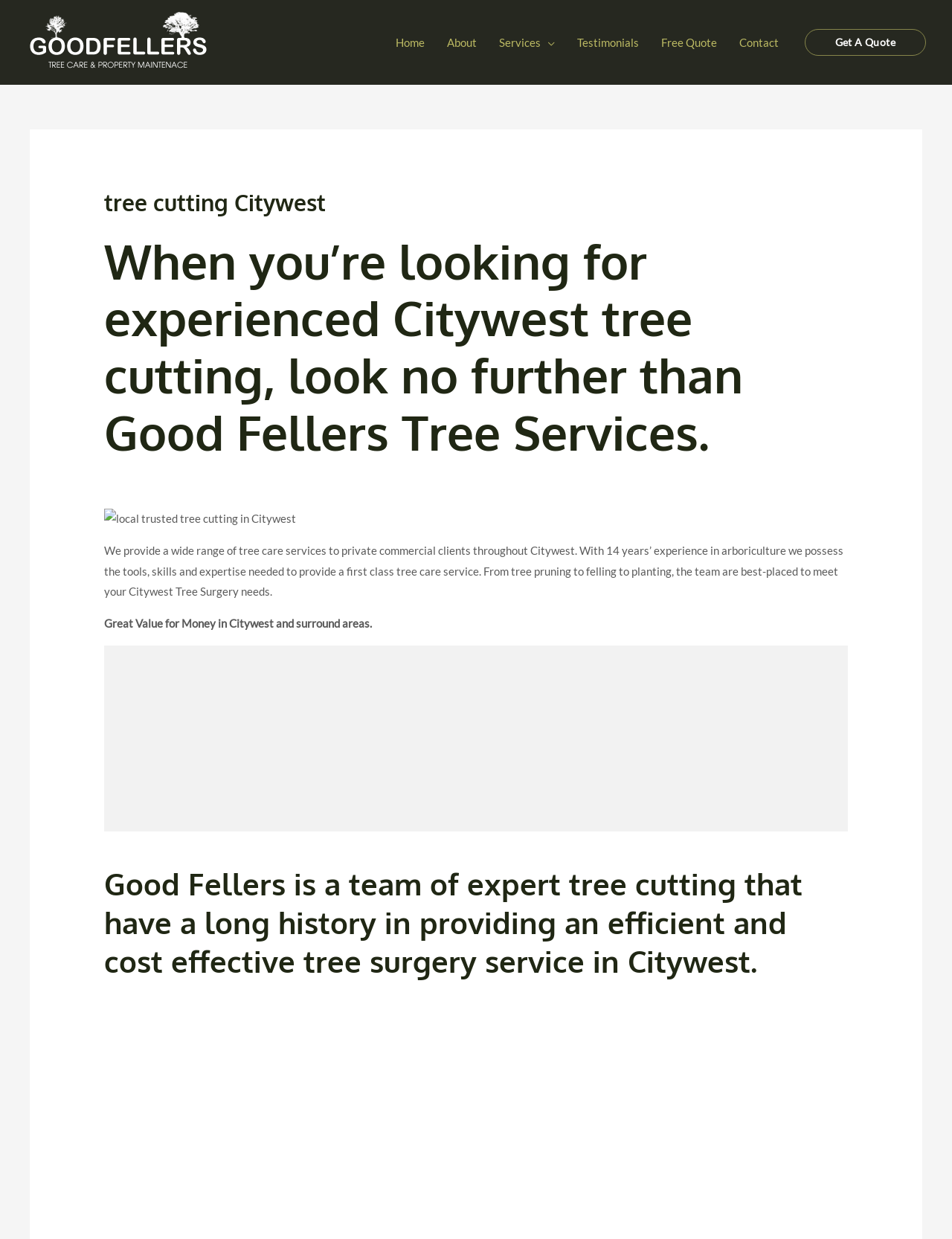Please identify the bounding box coordinates of where to click in order to follow the instruction: "Learn about the company".

None